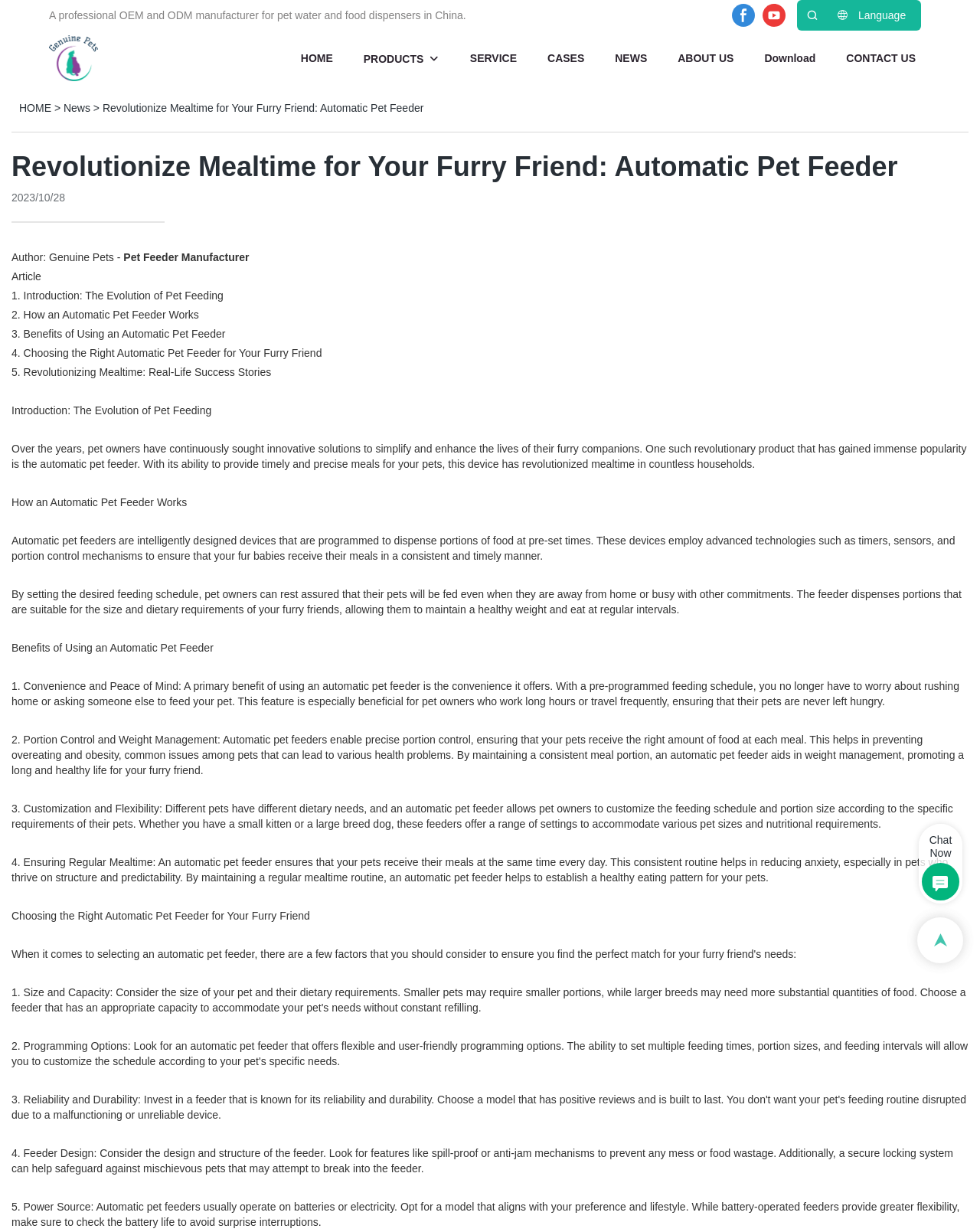What is the purpose of an automatic pet feeder?
Please provide a single word or phrase in response based on the screenshot.

To provide timely and precise meals